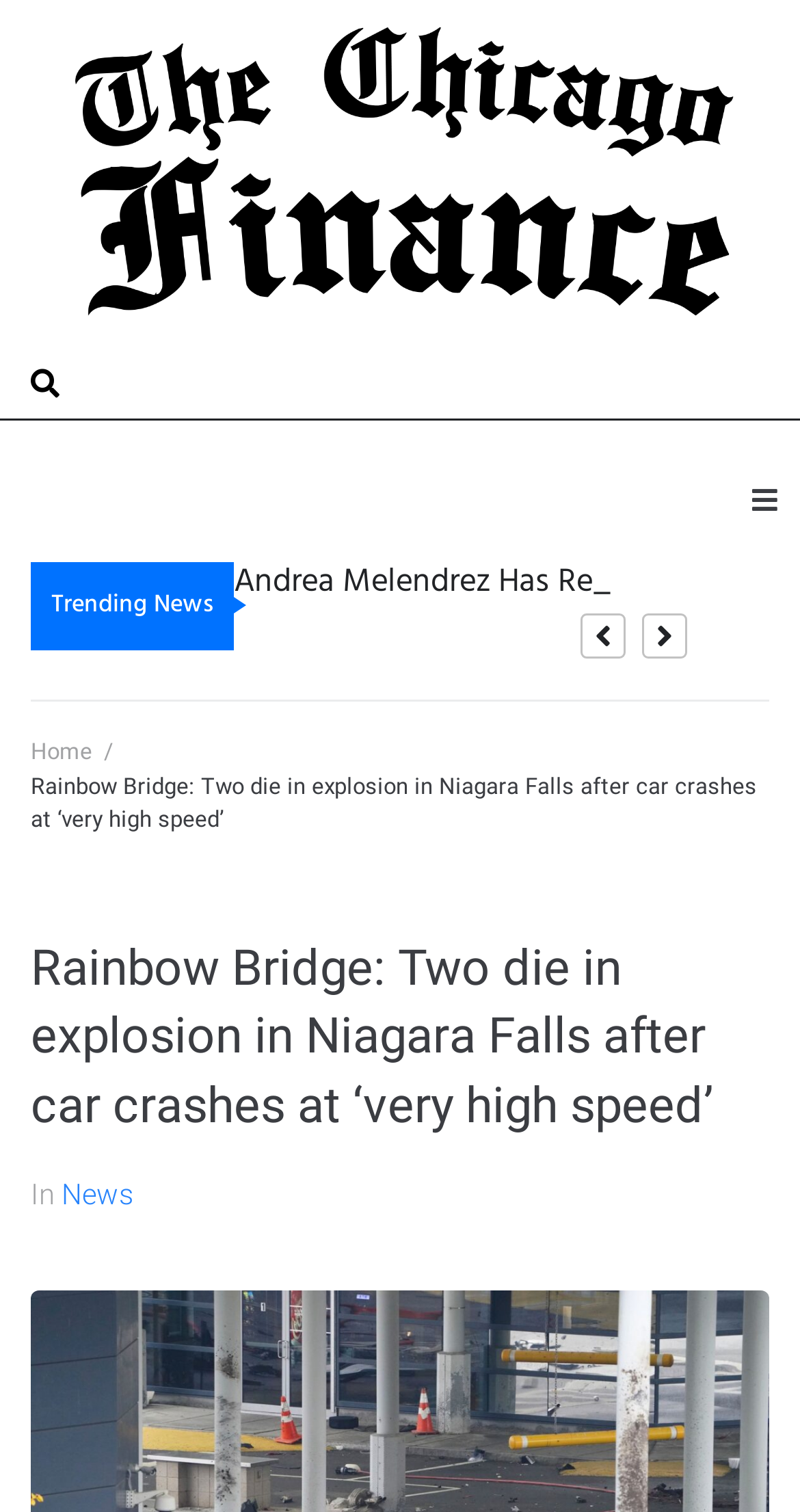What is the name of the website?
Using the image as a reference, answer the question with a short word or phrase.

The Chicago Finance